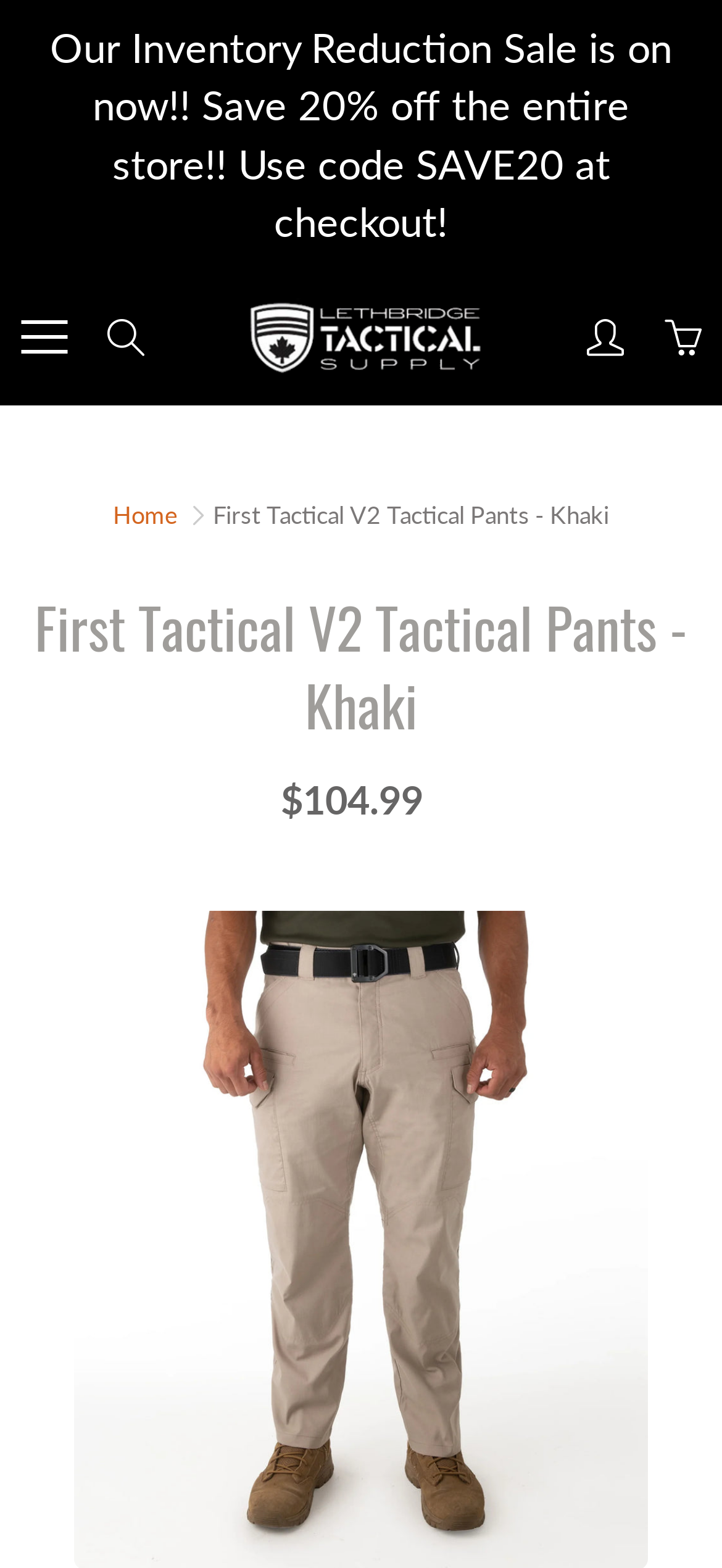Given the following UI element description: "parent_node: Search", find the bounding box coordinates in the webpage screenshot.

[0.314, 0.178, 0.699, 0.253]